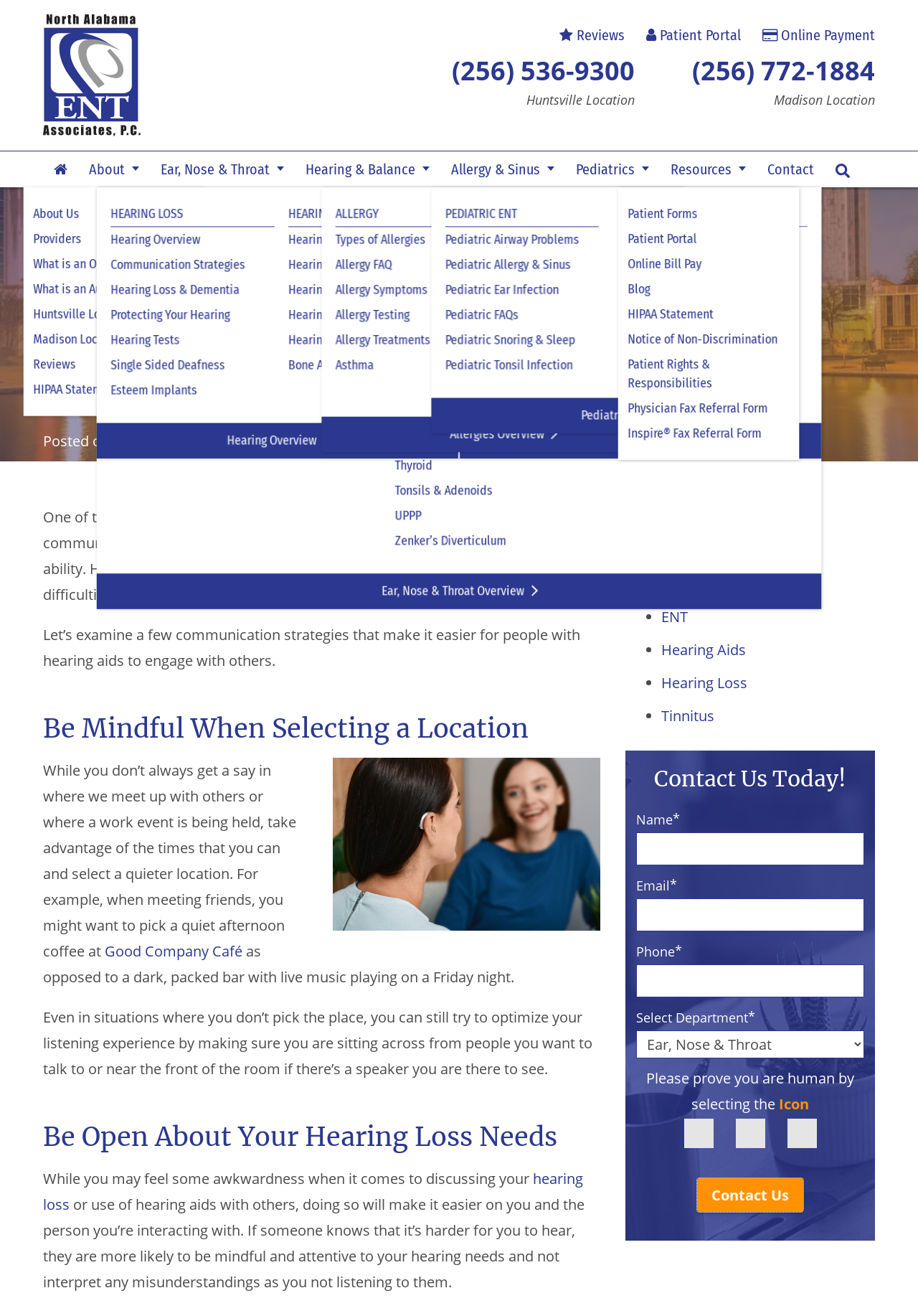Please answer the following question using a single word or phrase: 
What is the category of 'Ear, Nose & Throat'?

ENT